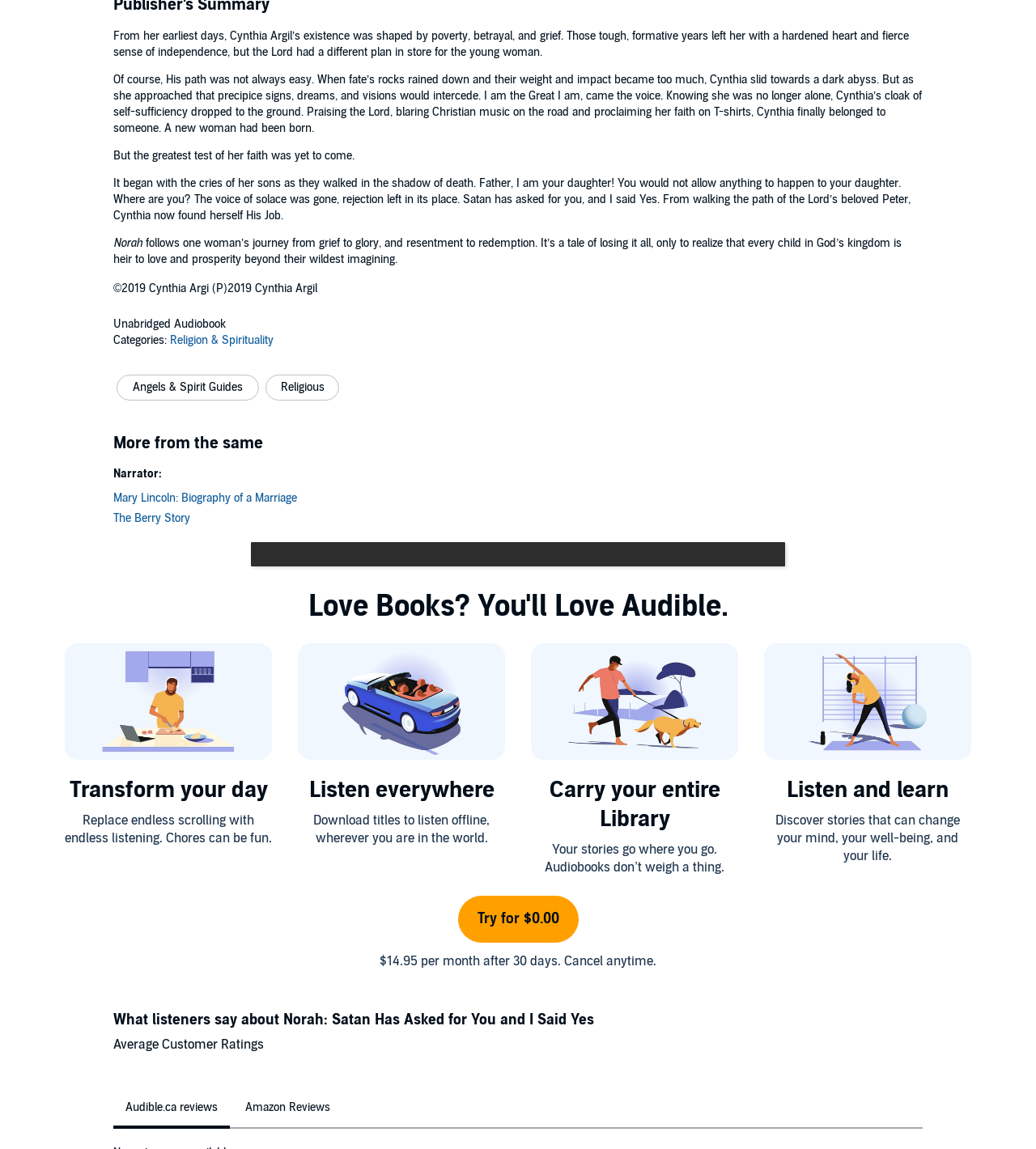Identify the bounding box coordinates for the UI element that matches this description: "Contact".

None